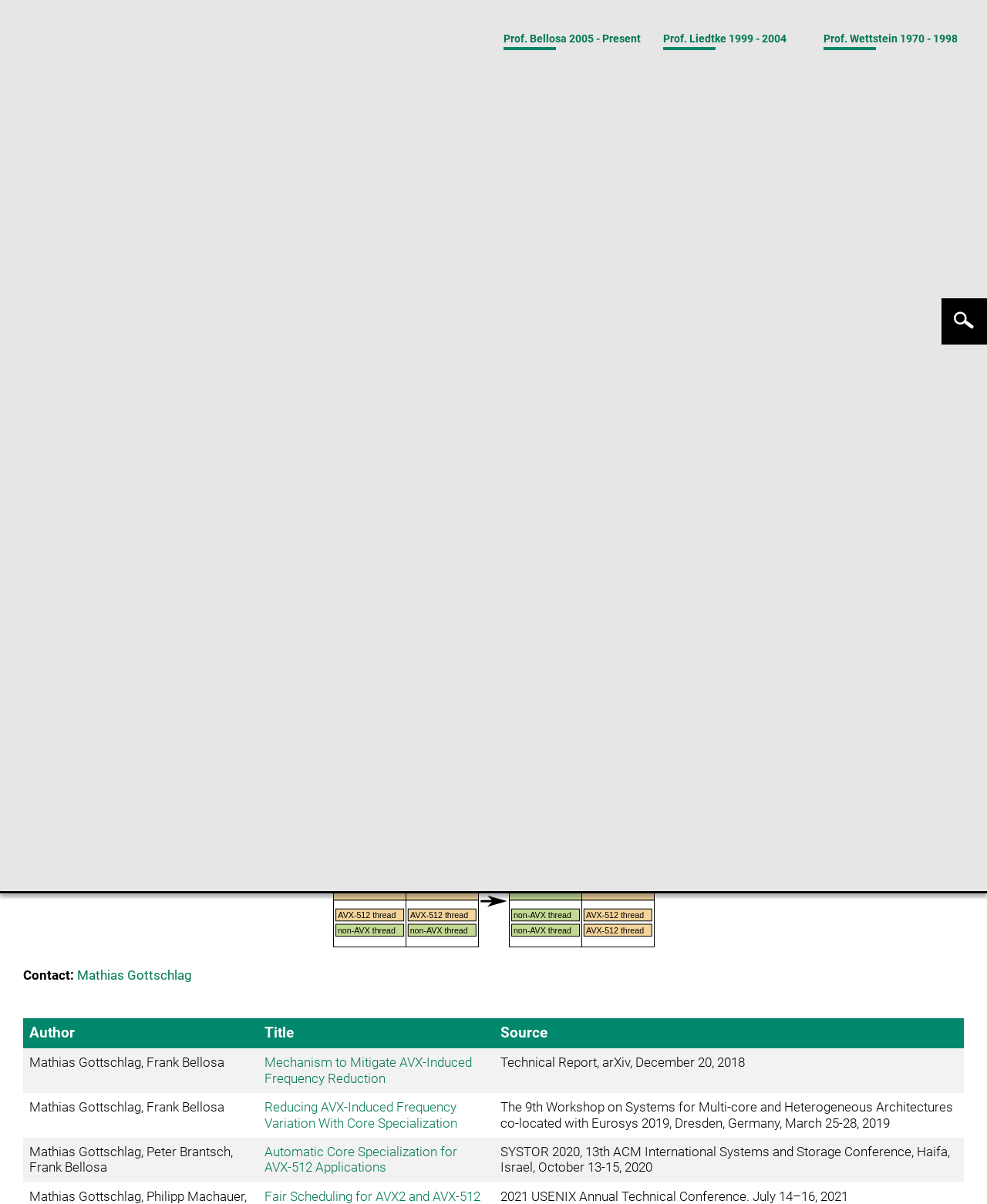Specify the bounding box coordinates of the region I need to click to perform the following instruction: "go to Home". The coordinates must be four float numbers in the range of 0 to 1, i.e., [left, top, right, bottom].

[0.606, 0.019, 0.635, 0.029]